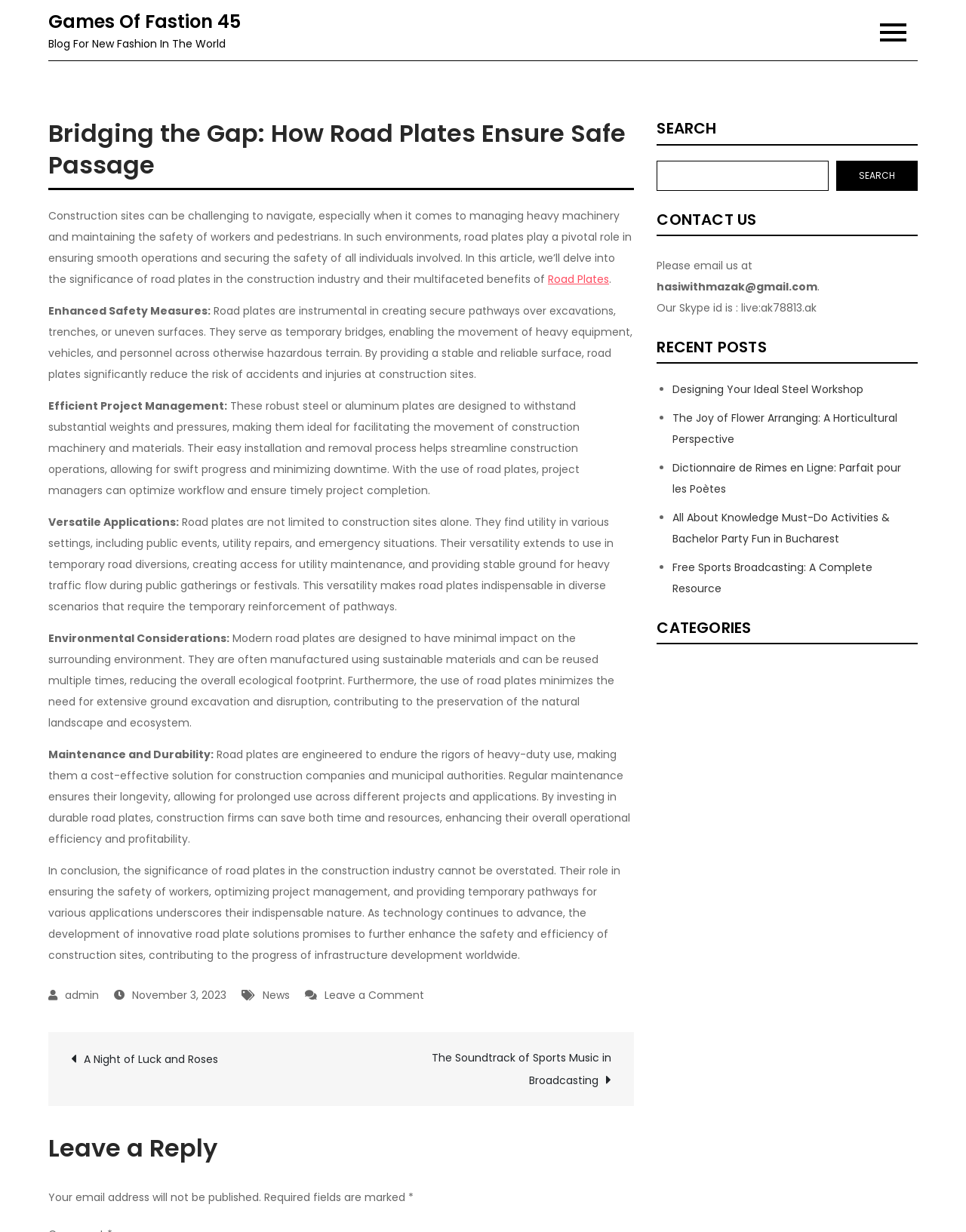Identify the bounding box coordinates necessary to click and complete the given instruction: "Leave a comment on the 'Bridging the Gap: How Road Plates Ensure Safe Passage' post".

[0.316, 0.802, 0.439, 0.814]